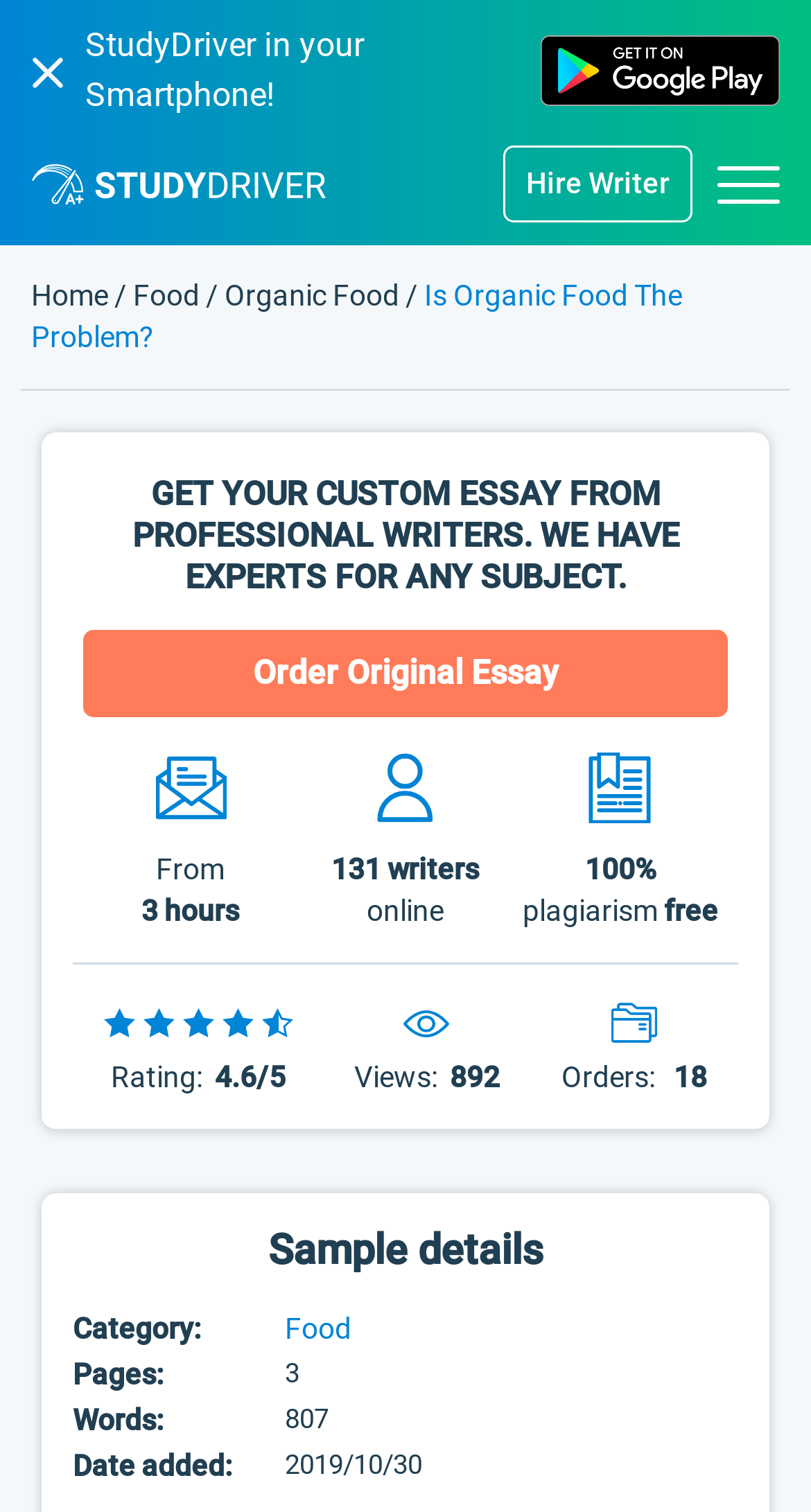What is the rating of the website?
Please answer the question with a single word or phrase, referencing the image.

4.6/5